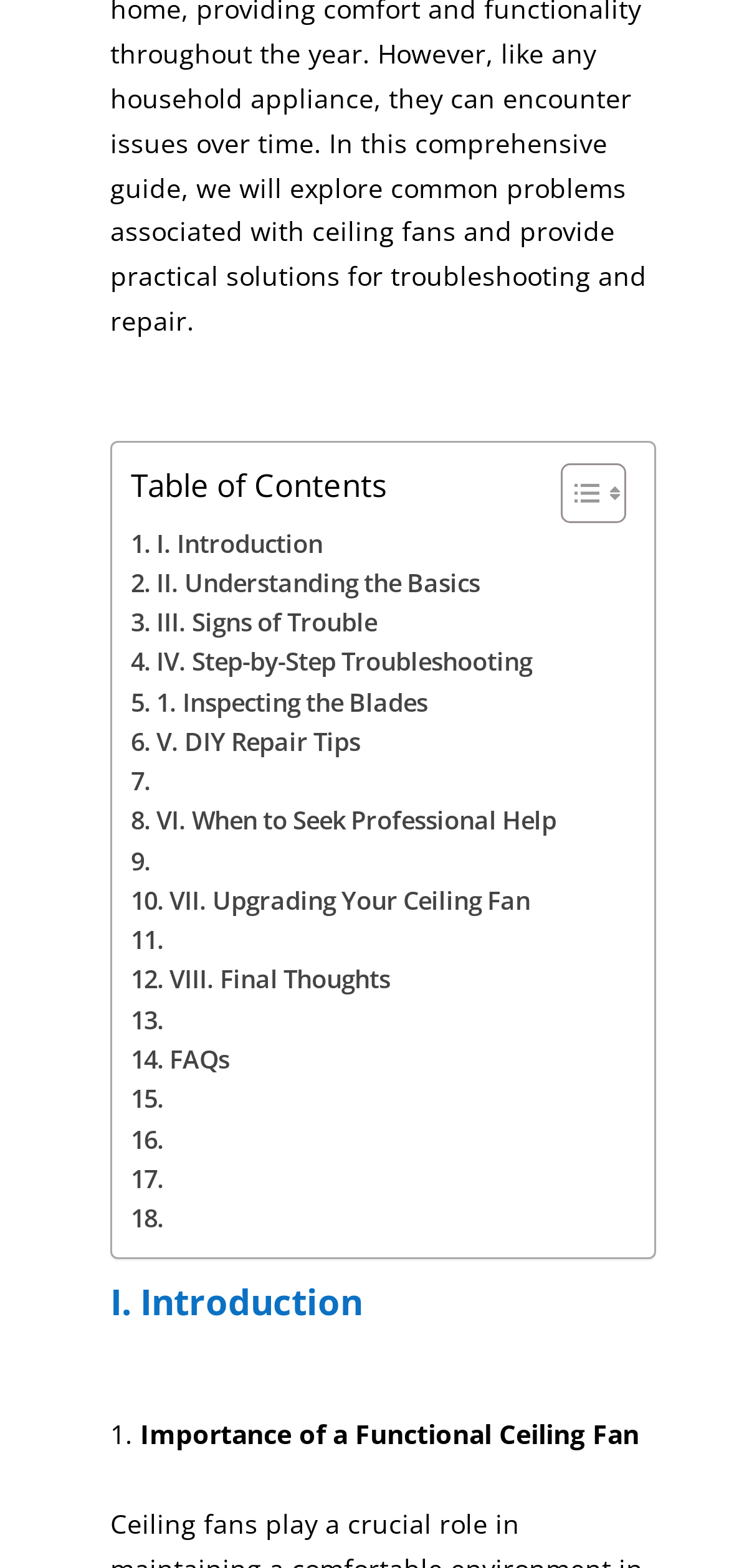Indicate the bounding box coordinates of the element that must be clicked to execute the instruction: "Go to Introduction". The coordinates should be given as four float numbers between 0 and 1, i.e., [left, top, right, bottom].

[0.179, 0.334, 0.443, 0.36]